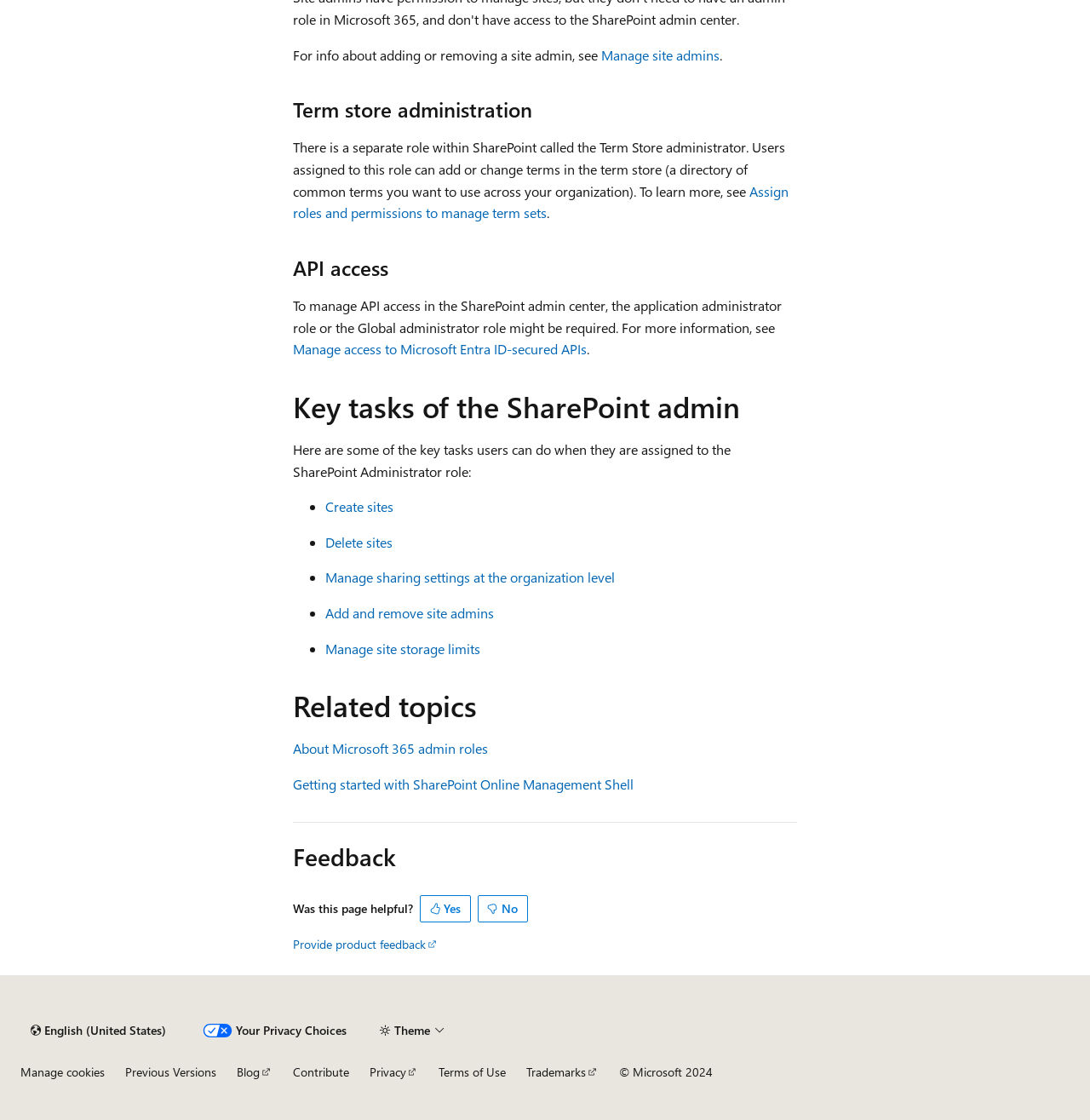What is the purpose of the 'Manage site admins' link?
Please answer the question with as much detail and depth as you can.

The 'Manage site admins' link is provided to allow users to add or remove a site admin, as mentioned in the introductory text on the webpage.